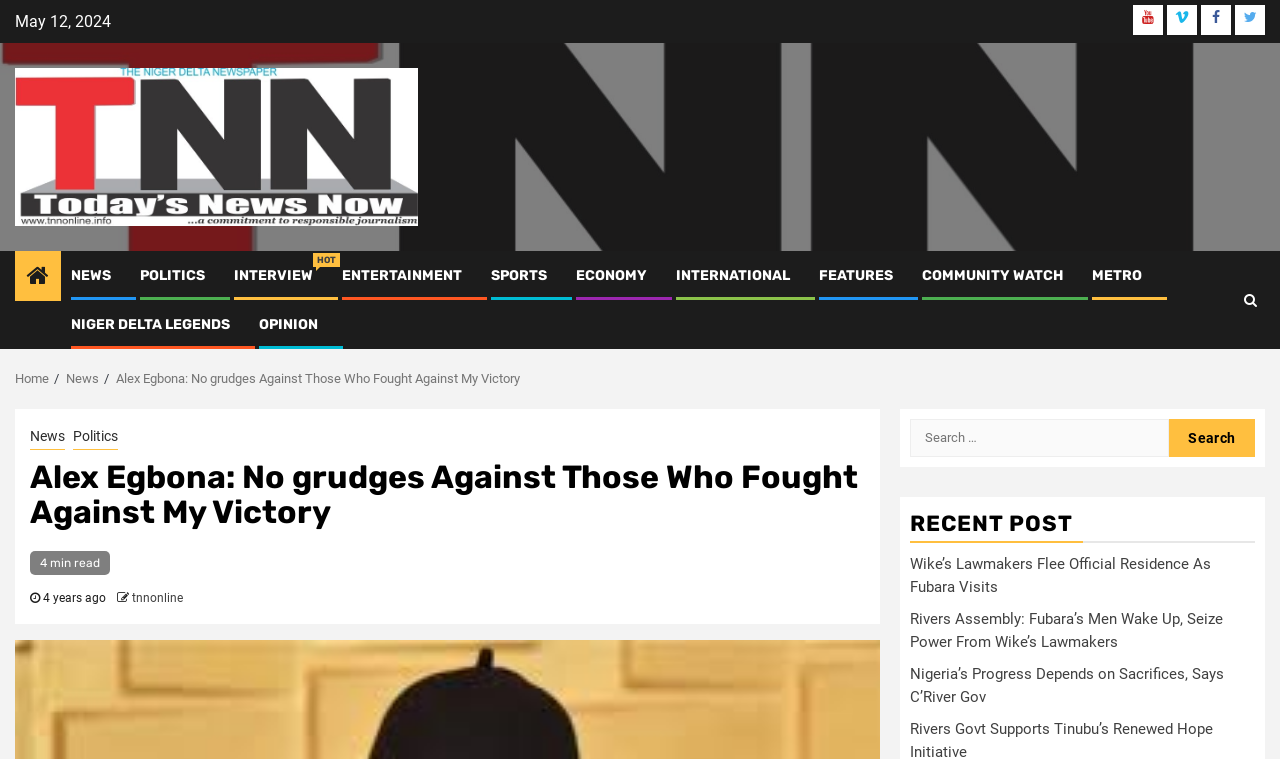Return the bounding box coordinates of the UI element that corresponds to this description: "alt="TNN Newspaper"". The coordinates must be given as four float numbers in the range of 0 and 1, [left, top, right, bottom].

[0.012, 0.18, 0.327, 0.205]